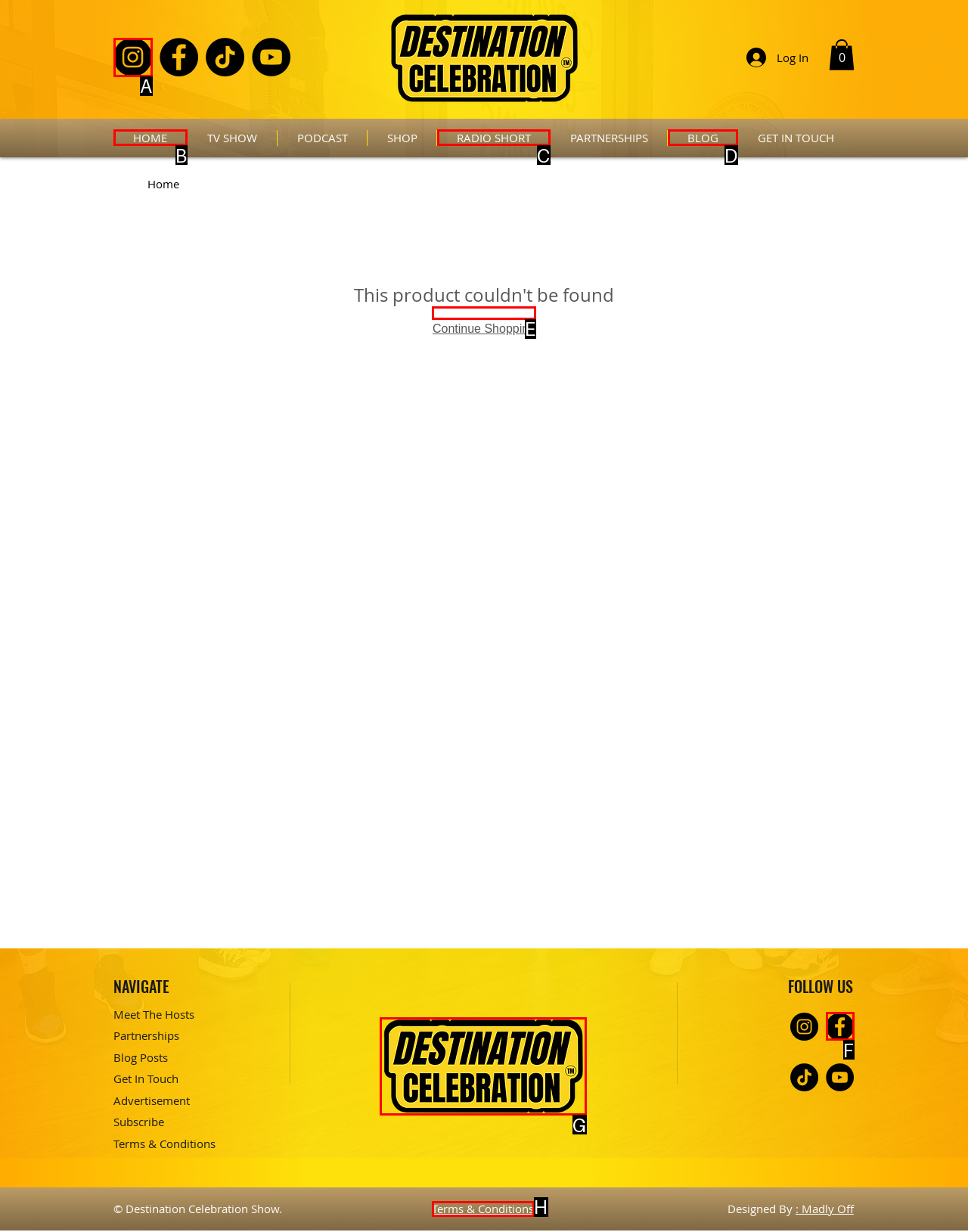Please determine which option aligns with the description: Continue Shopping. Respond with the option’s letter directly from the available choices.

E